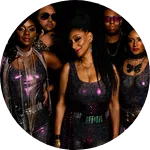Please respond to the question using a single word or phrase:
What is the color of the backdrop in the image?

Dark